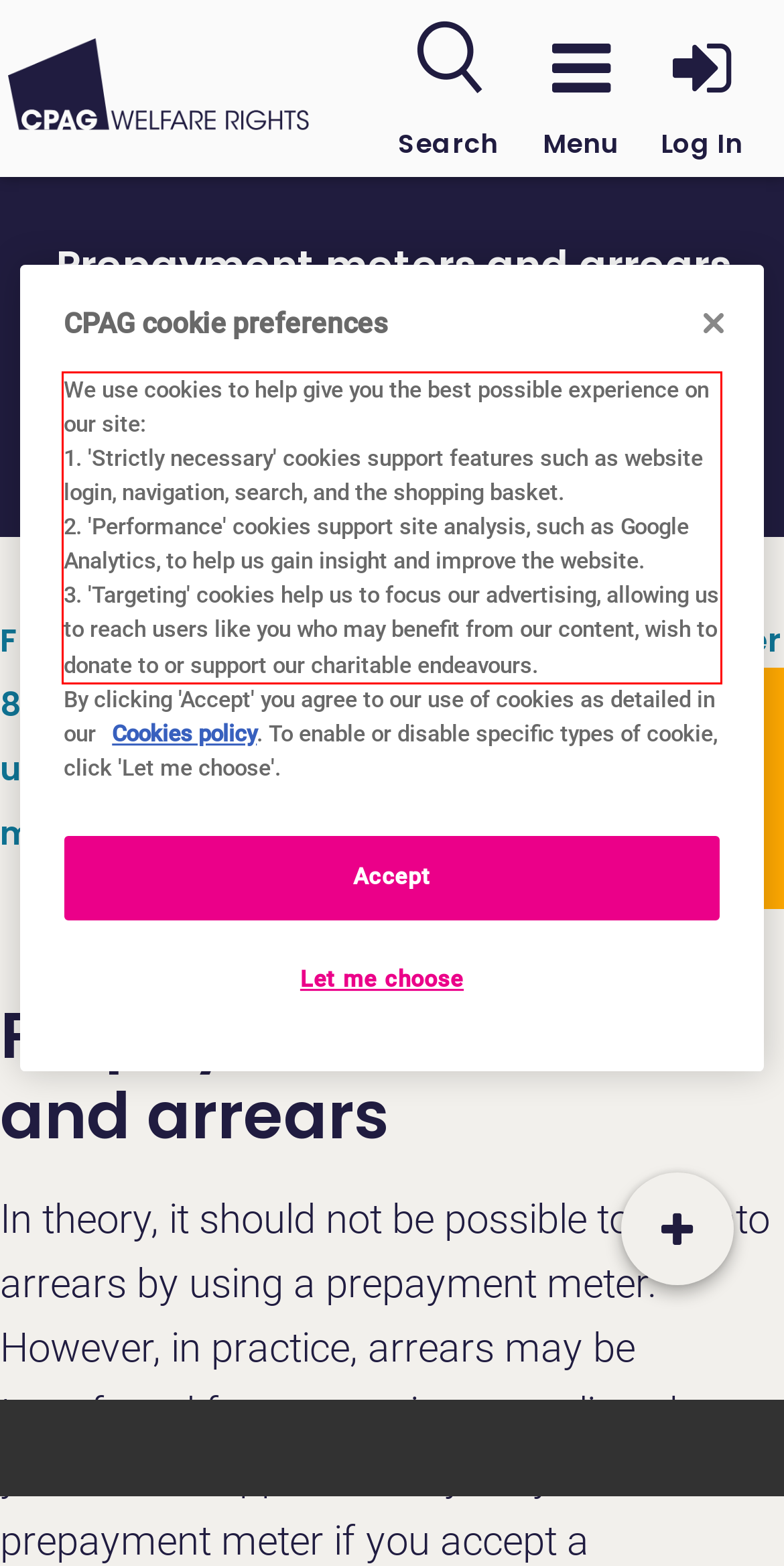Please look at the screenshot provided and find the red bounding box. Extract the text content contained within this bounding box.

We use cookies to help give you the best possible experience on our site: 1. 'Strictly necessary' cookies support features such as website login, navigation, search, and the shopping basket. 2. 'Performance' cookies support site analysis, such as Google Analytics, to help us gain insight and improve the website. 3. 'Targeting' cookies help us to focus our advertising, allowing us to reach users like you who may benefit from our content, wish to donate to or support our charitable endeavours.